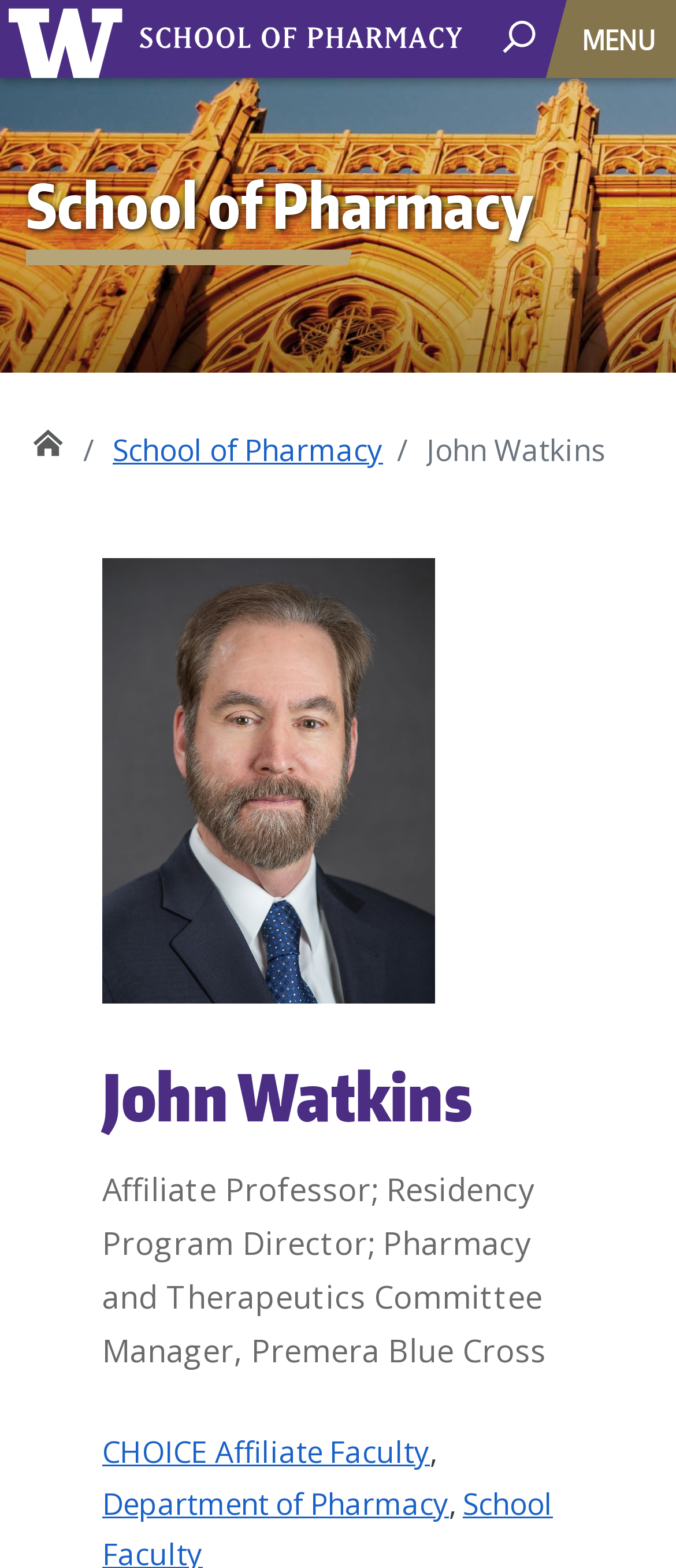Respond concisely with one word or phrase to the following query:
What is the name of the program John Watkins directed?

Residency Program